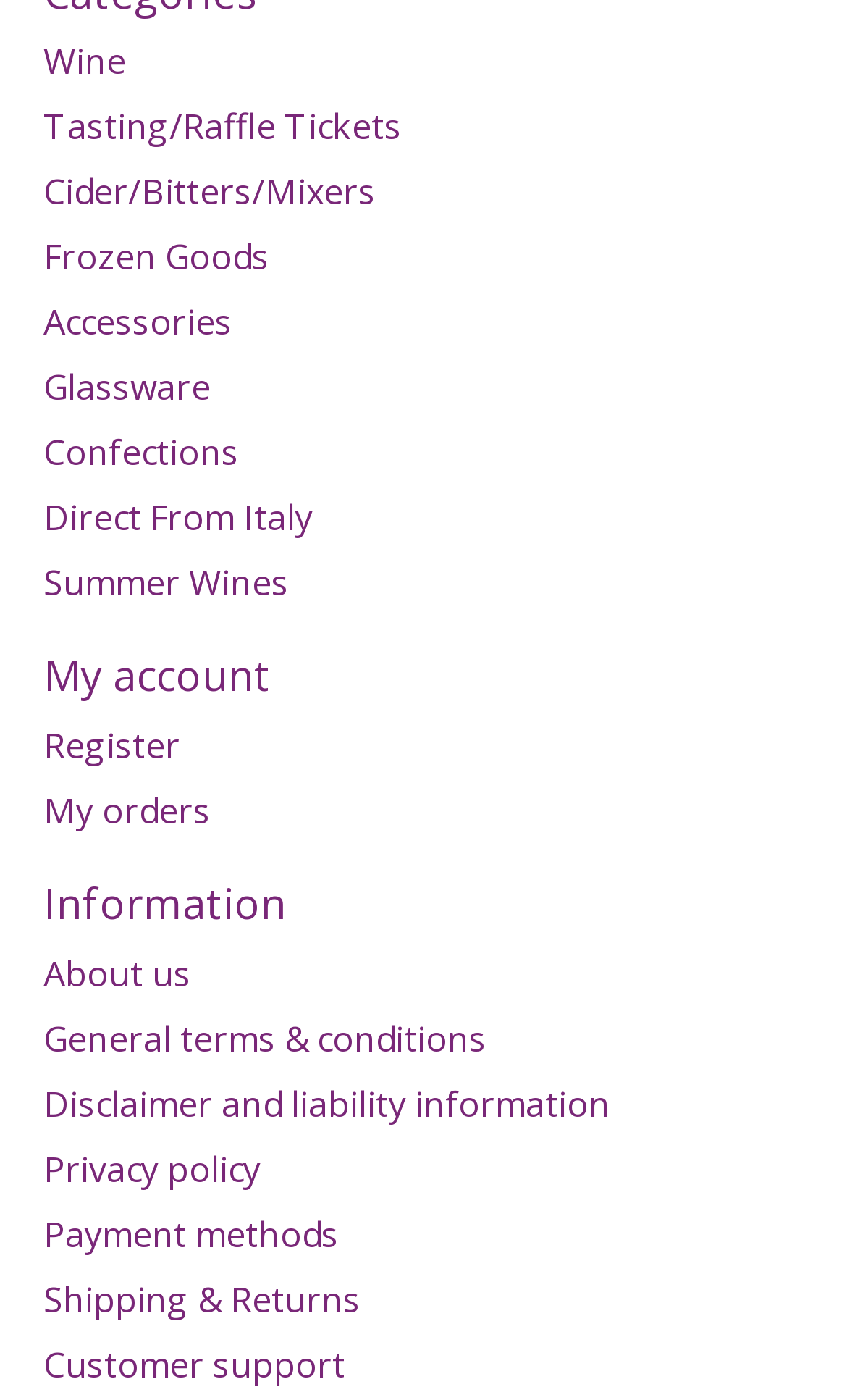Using the element description Glassware, predict the bounding box coordinates for the UI element. Provide the coordinates in (top-left x, top-left y, bottom-right x, bottom-right y) format with values ranging from 0 to 1.

[0.051, 0.259, 0.249, 0.293]